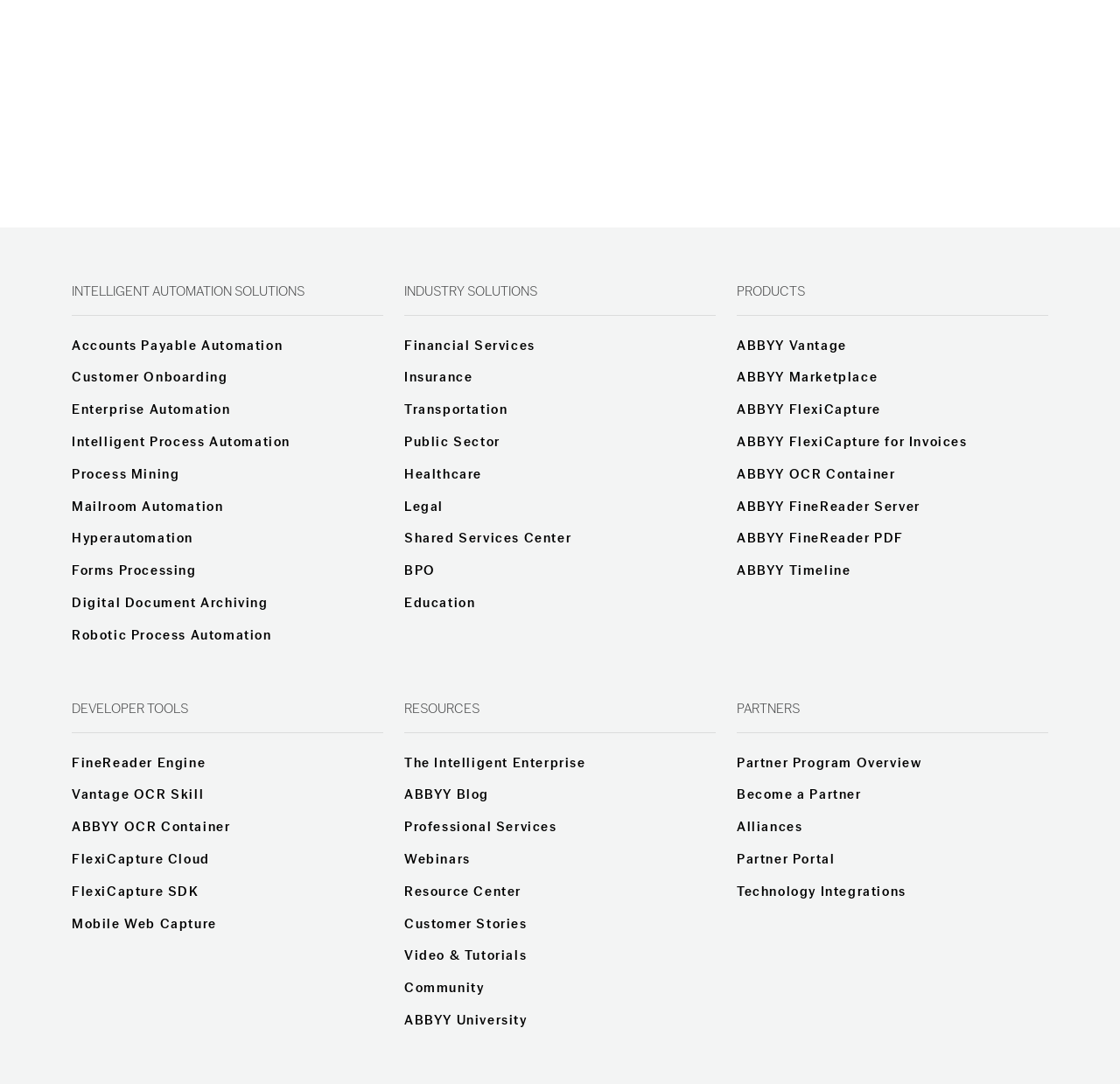Provide a one-word or short-phrase response to the question:
What is the first automation solution listed?

Accounts Payable Automation